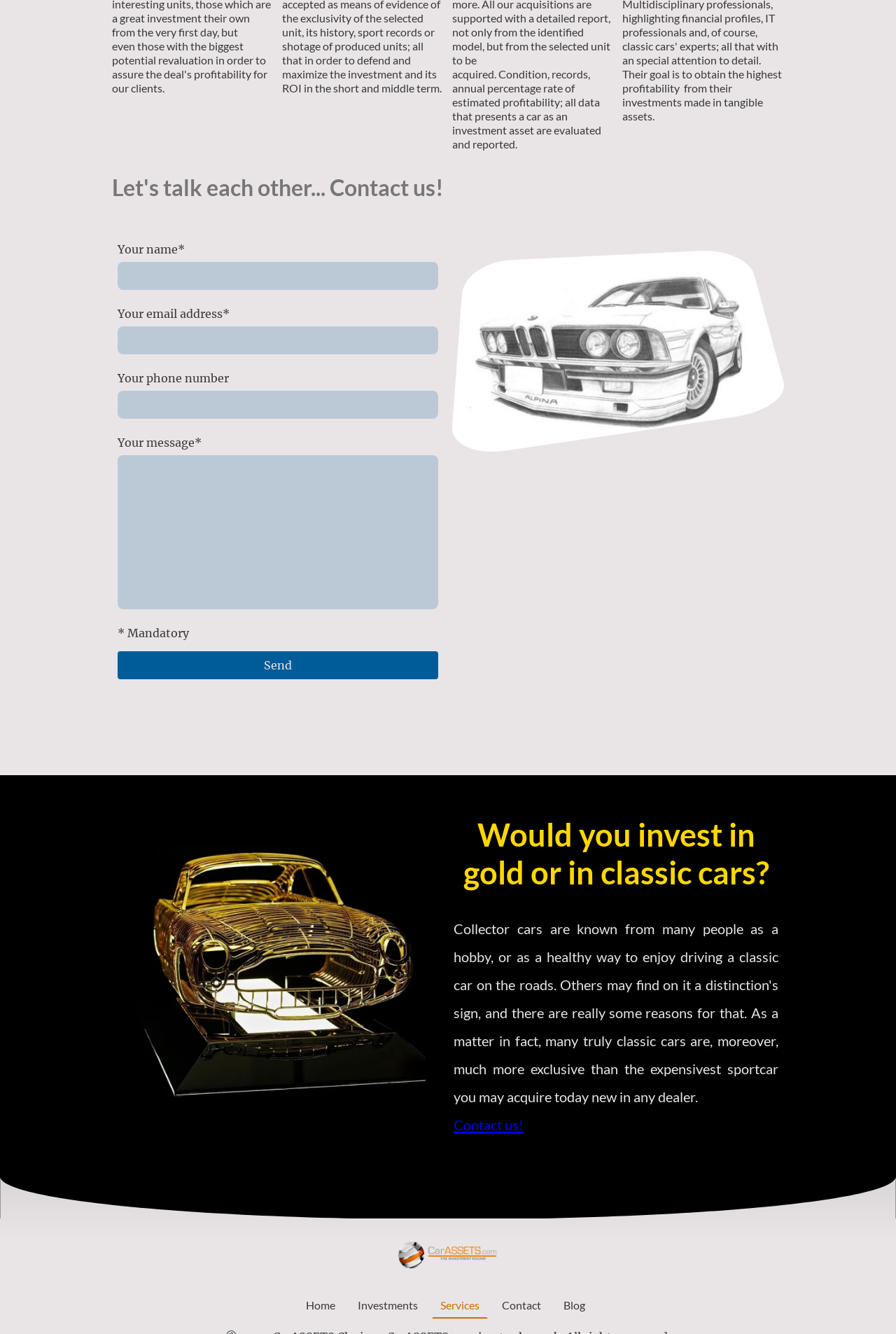Identify the bounding box coordinates for the UI element described by the following text: "parent_node: Your name*". Provide the coordinates as four float numbers between 0 and 1, in the format [left, top, right, bottom].

[0.131, 0.196, 0.489, 0.217]